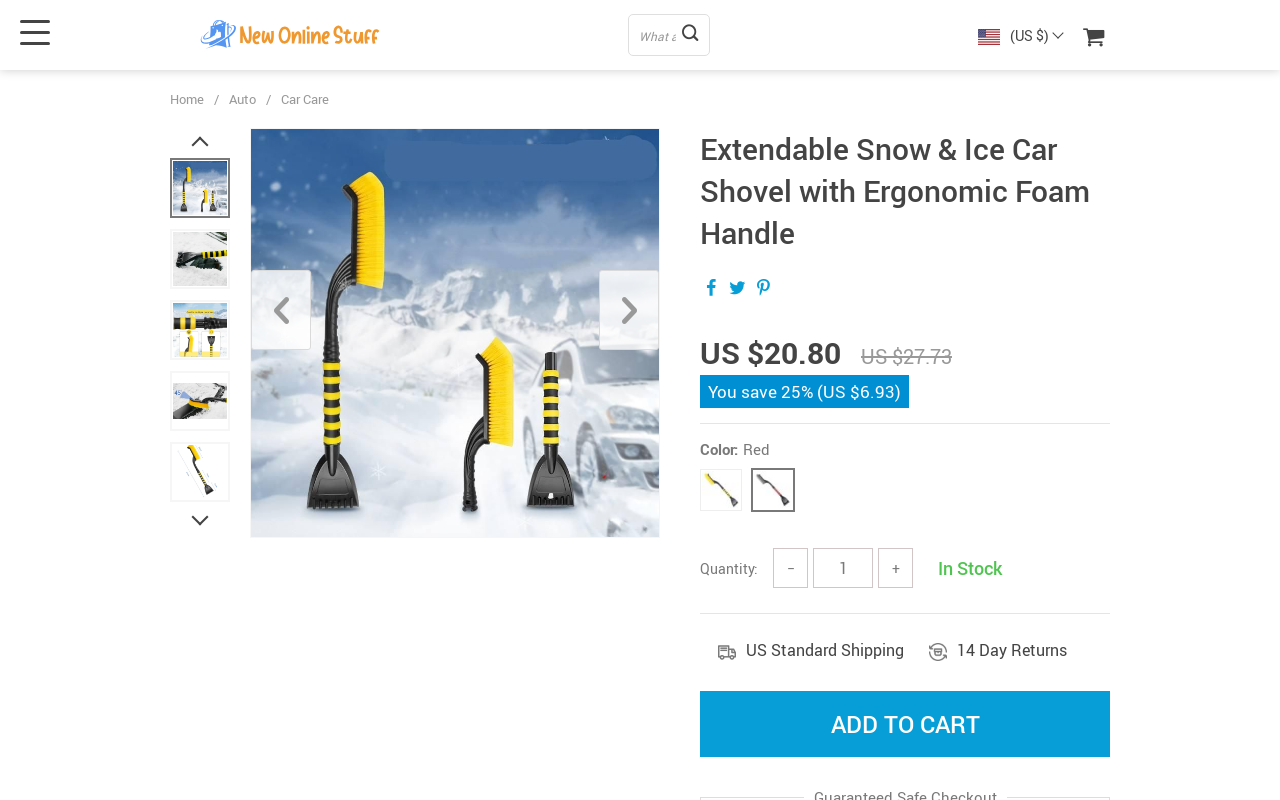What is the discount percentage?
Please use the image to provide an in-depth answer to the question.

I found the discount percentage by looking at the text '25%' which is located next to the 'You save' text and above the 'US $6.93' text.